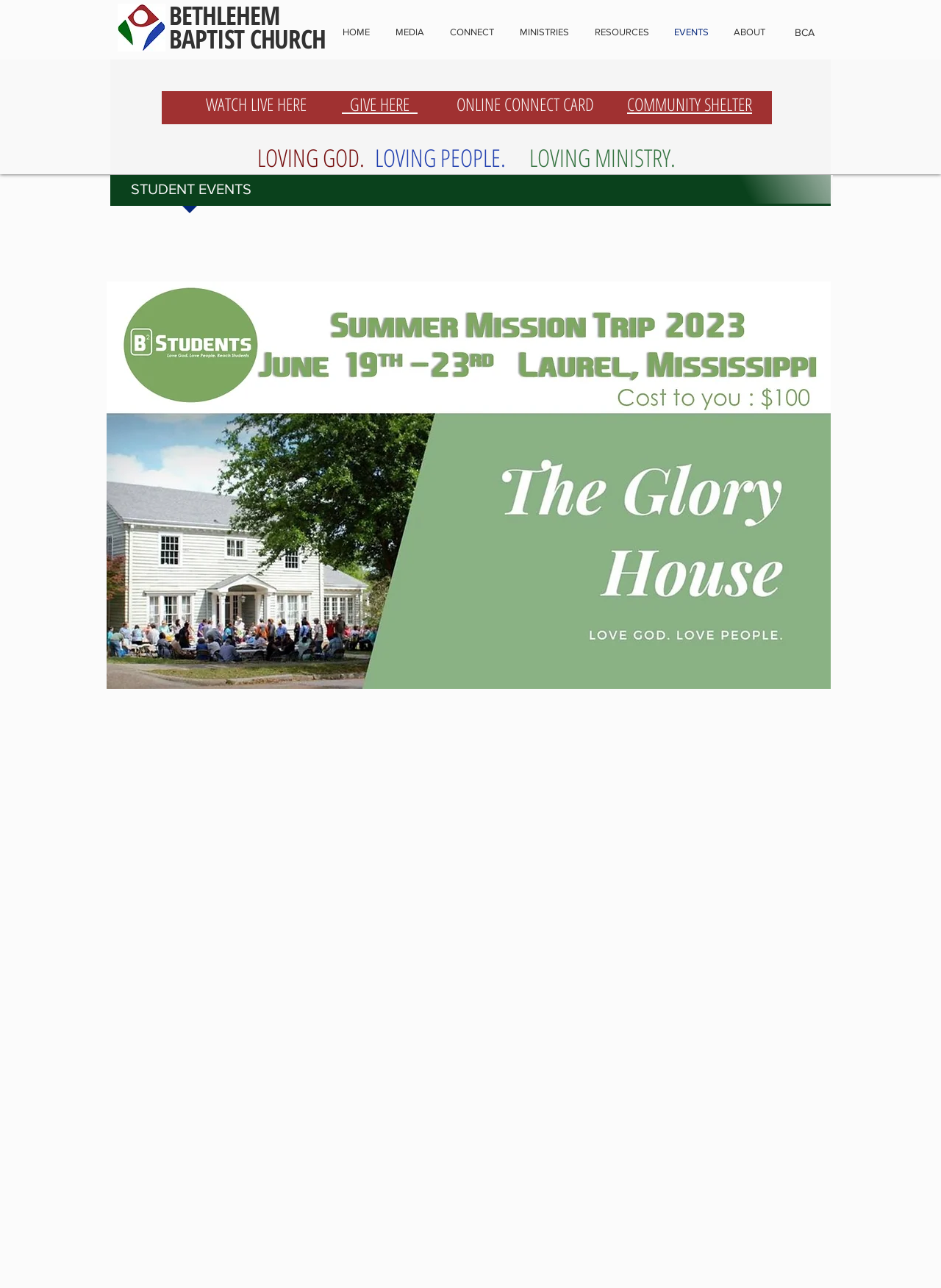Please provide the bounding box coordinates for the element that needs to be clicked to perform the instruction: "Give here". The coordinates must consist of four float numbers between 0 and 1, formatted as [left, top, right, bottom].

[0.363, 0.071, 0.444, 0.09]